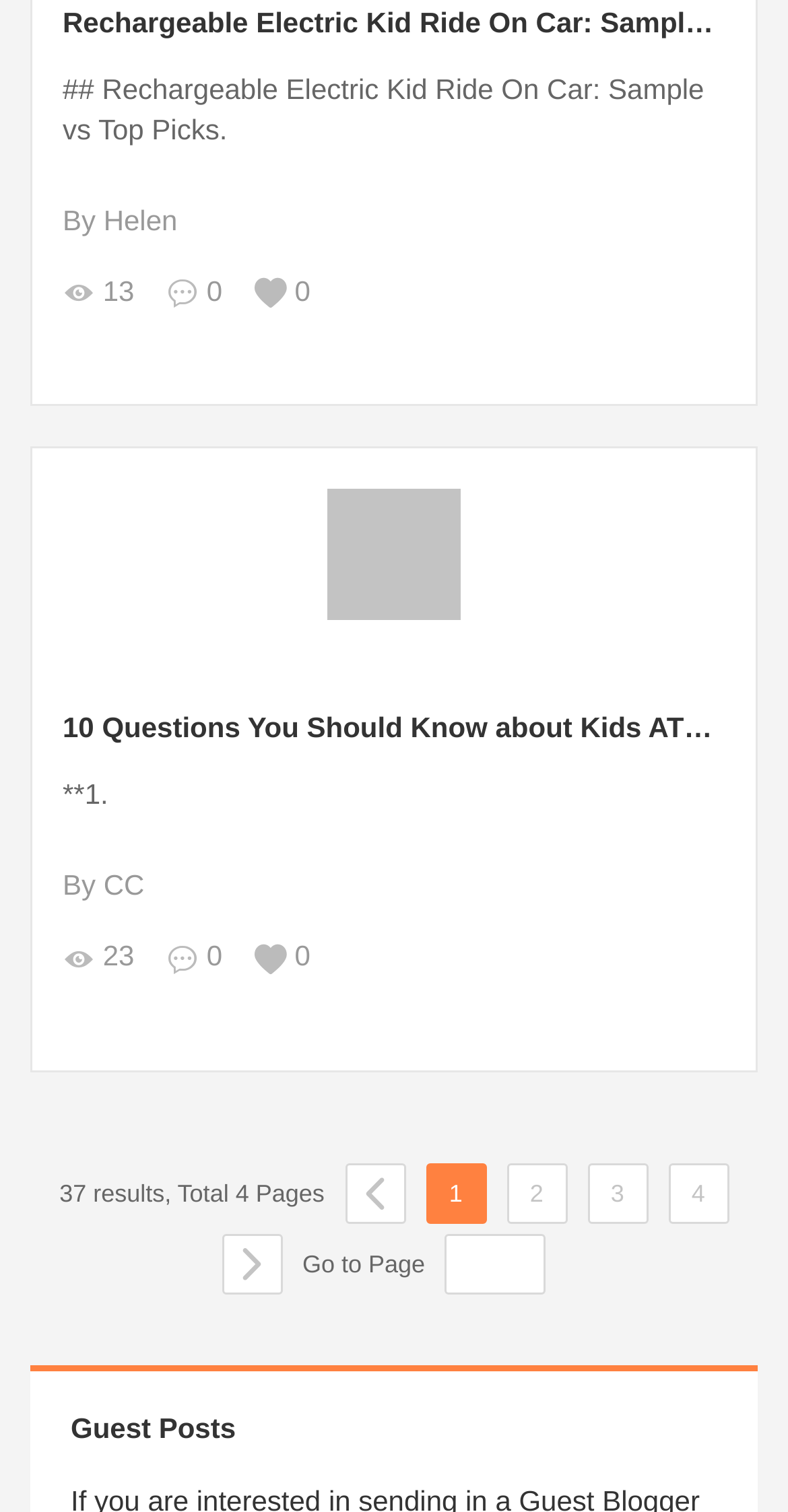Find the bounding box coordinates for the UI element that matches this description: "By Helen".

[0.079, 0.134, 0.225, 0.156]